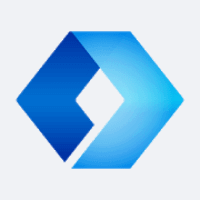Please give a one-word or short phrase response to the following question: 
What is the purpose of Microsoft Launcher?

Enhance user experience